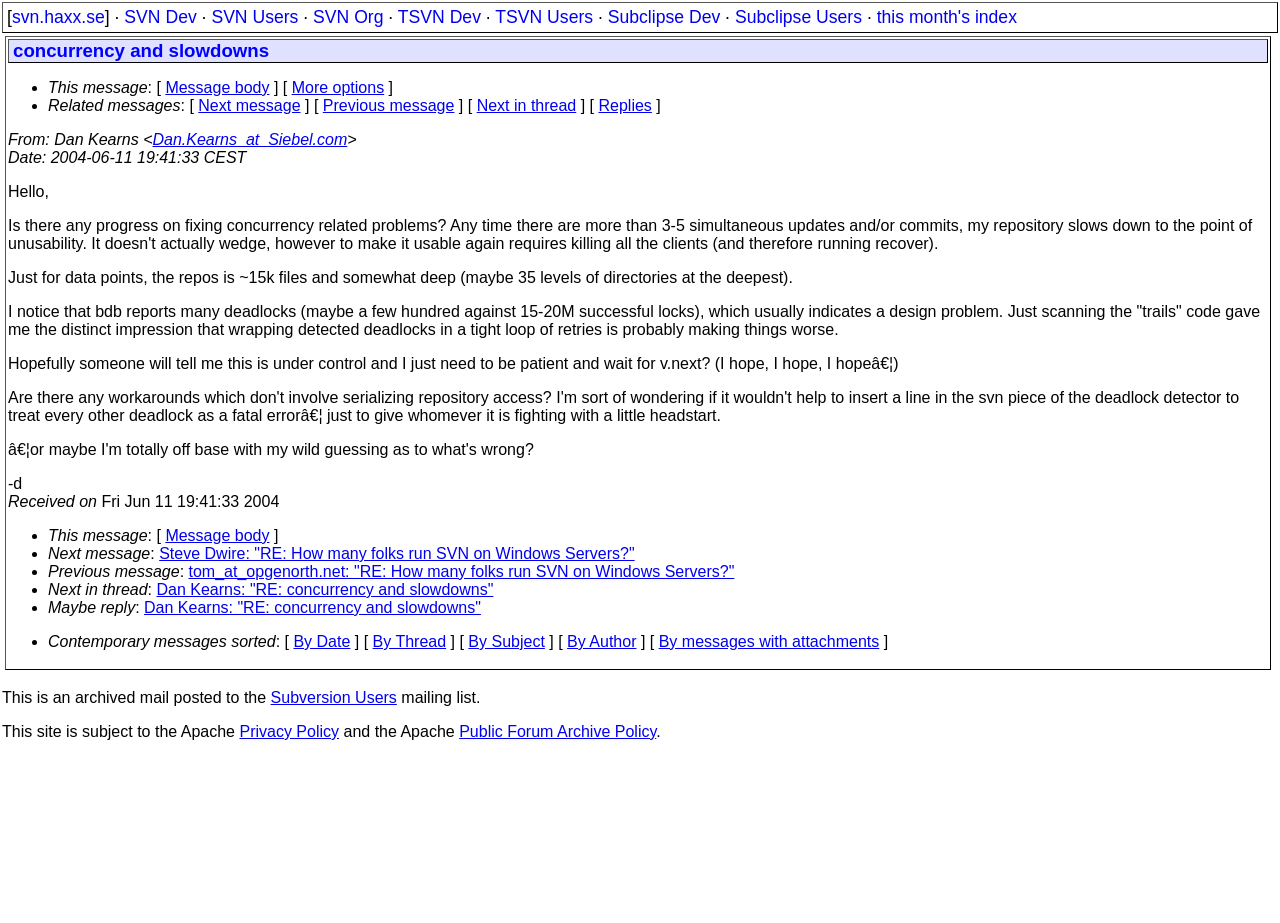Please locate the UI element described by "Subclipse Dev" and provide its bounding box coordinates.

[0.475, 0.008, 0.563, 0.029]